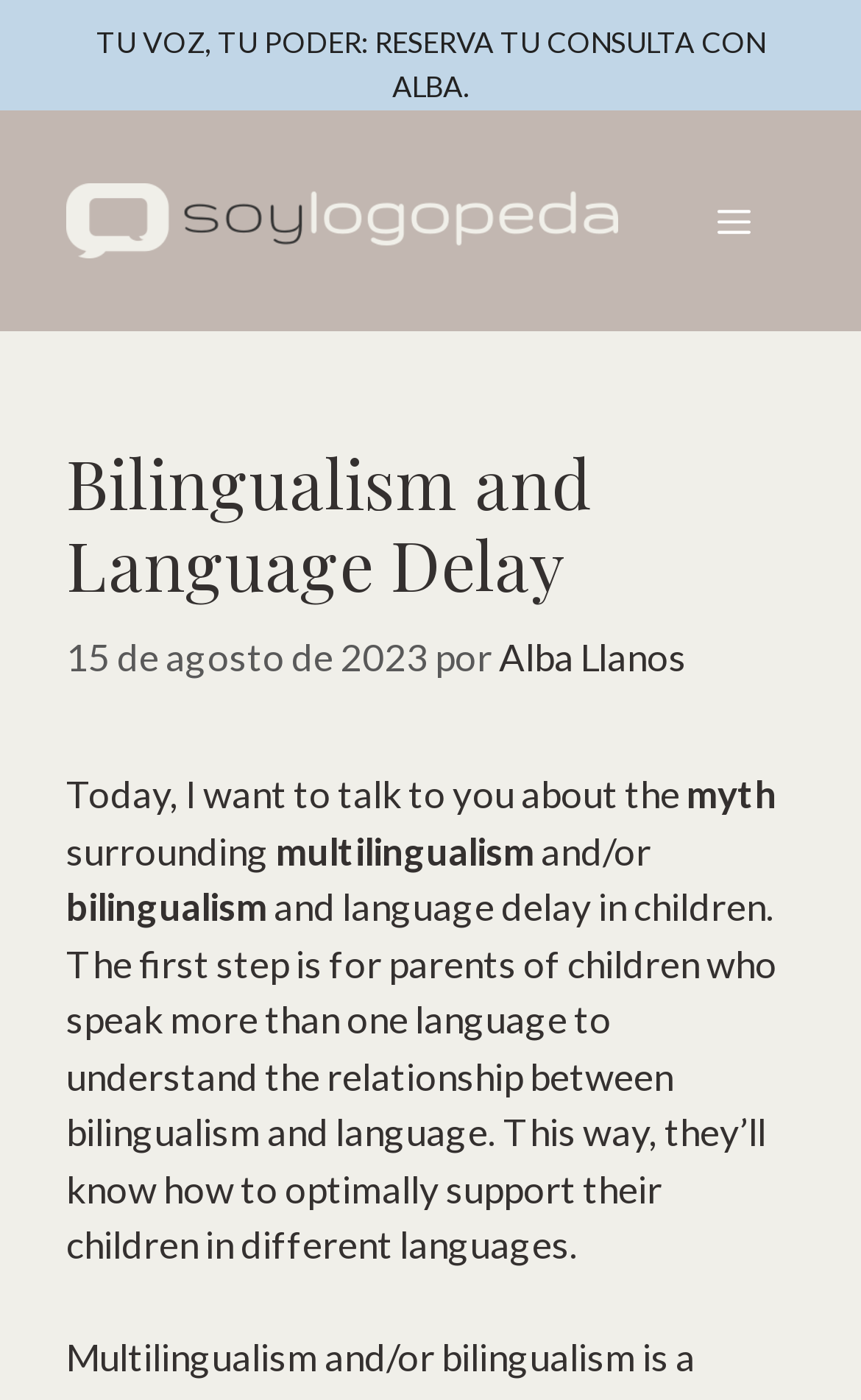Provide a one-word or one-phrase answer to the question:
What is the name of the website?

soylogopeda